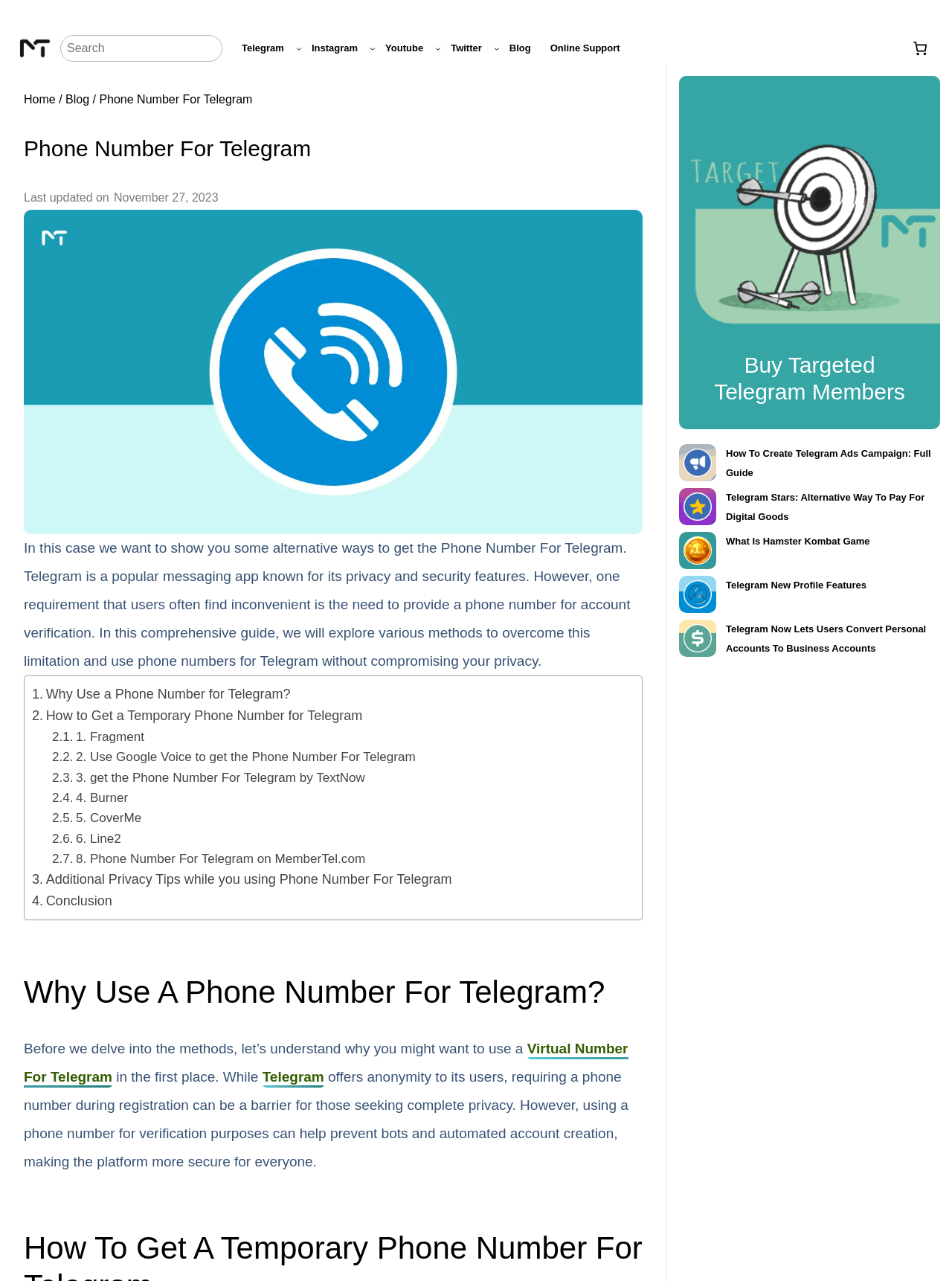Please use the details from the image to answer the following question comprehensively:
What is the last updated date of the webpage content?

The webpage content was last updated on November 27, 2023, as indicated by the 'Last updated on' section on the webpage.